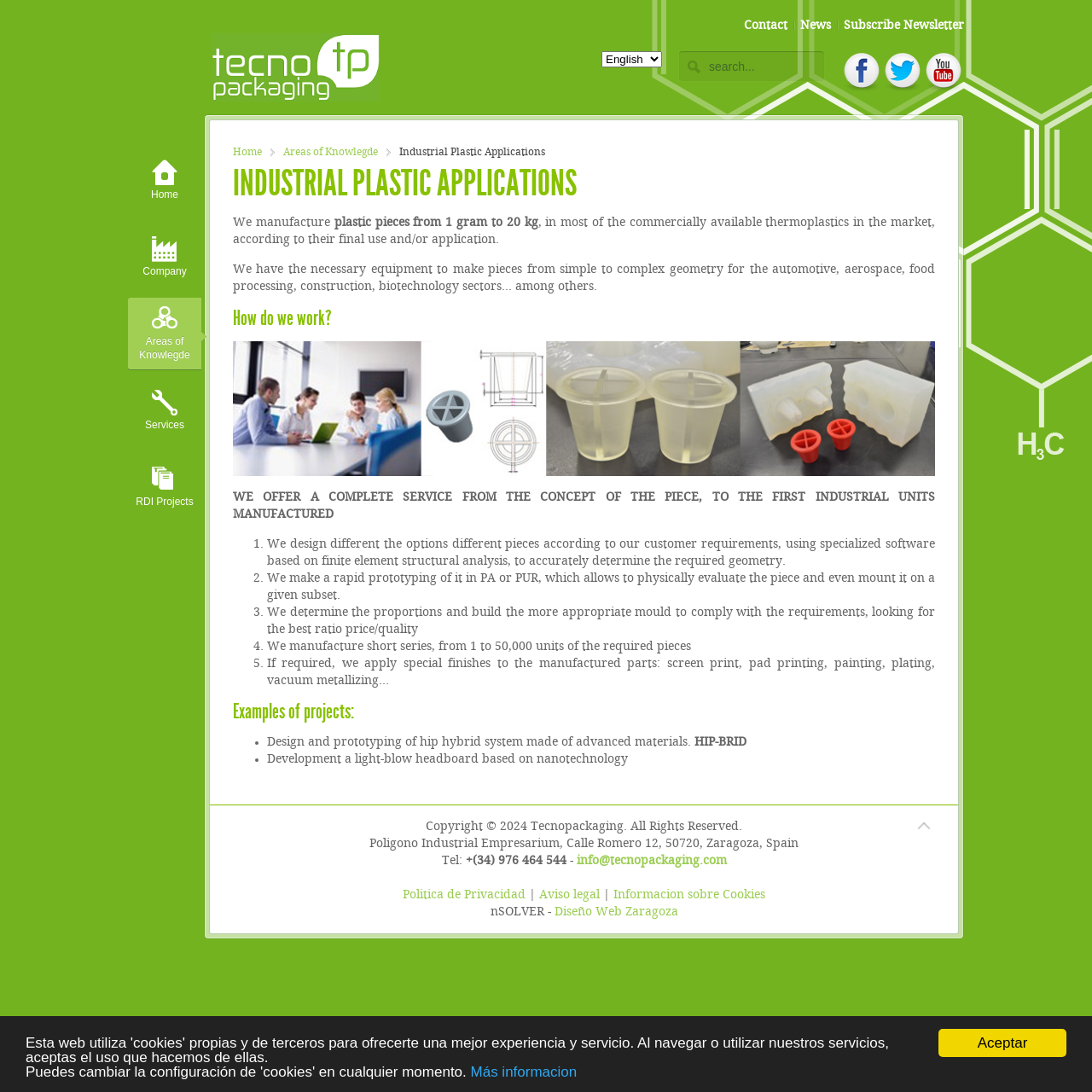What services does the company offer?
Can you give a detailed and elaborate answer to the question?

The company offers various services, including design, prototyping, manufacturing, and special finishes, which can be inferred from the text 'We design different options for the pieces according to our customer requirements', 'We make a rapid prototyping of it in PA or PUR', 'We manufacture short series, from 1 to 50,000 units of the required pieces', and 'If required, we apply special finishes to the manufactured parts'.